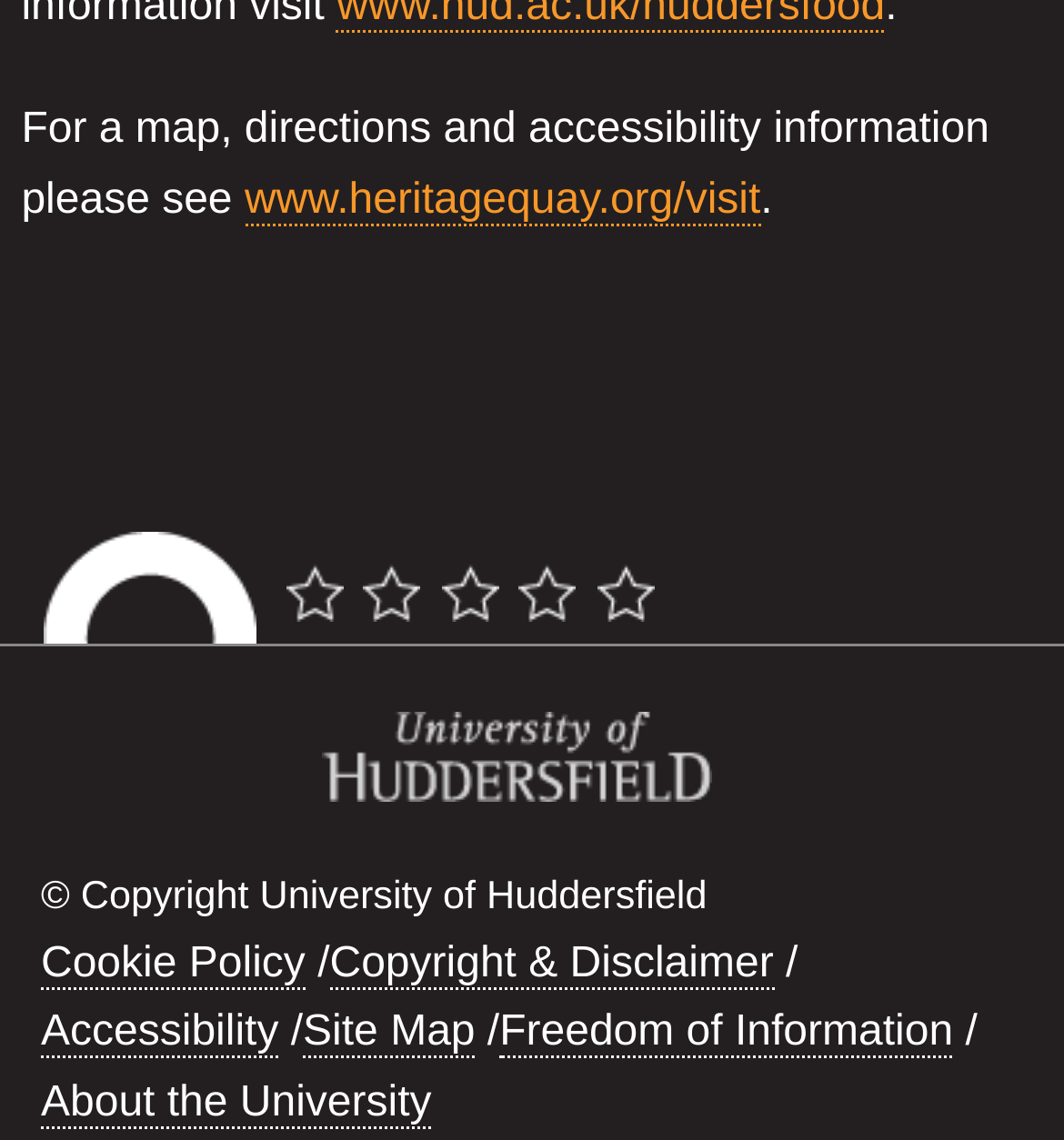Provide a brief response to the question below using a single word or phrase: 
How many rating stars are there?

5